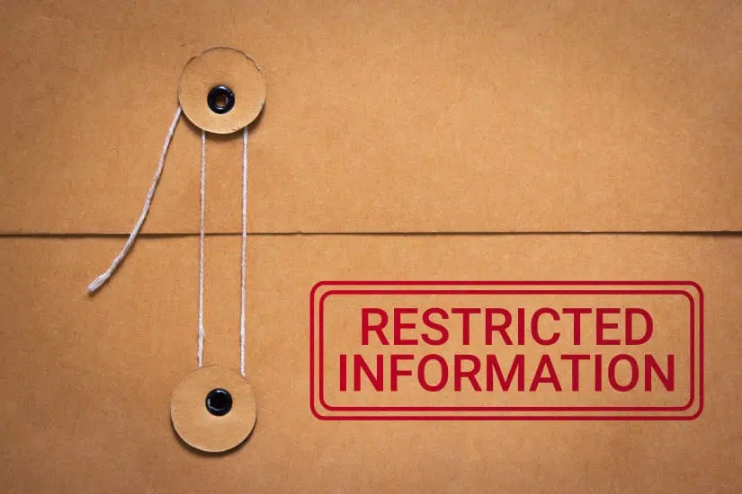What is the purpose of the string on the envelope?
Look at the screenshot and respond with one word or a short phrase.

To secure the envelope